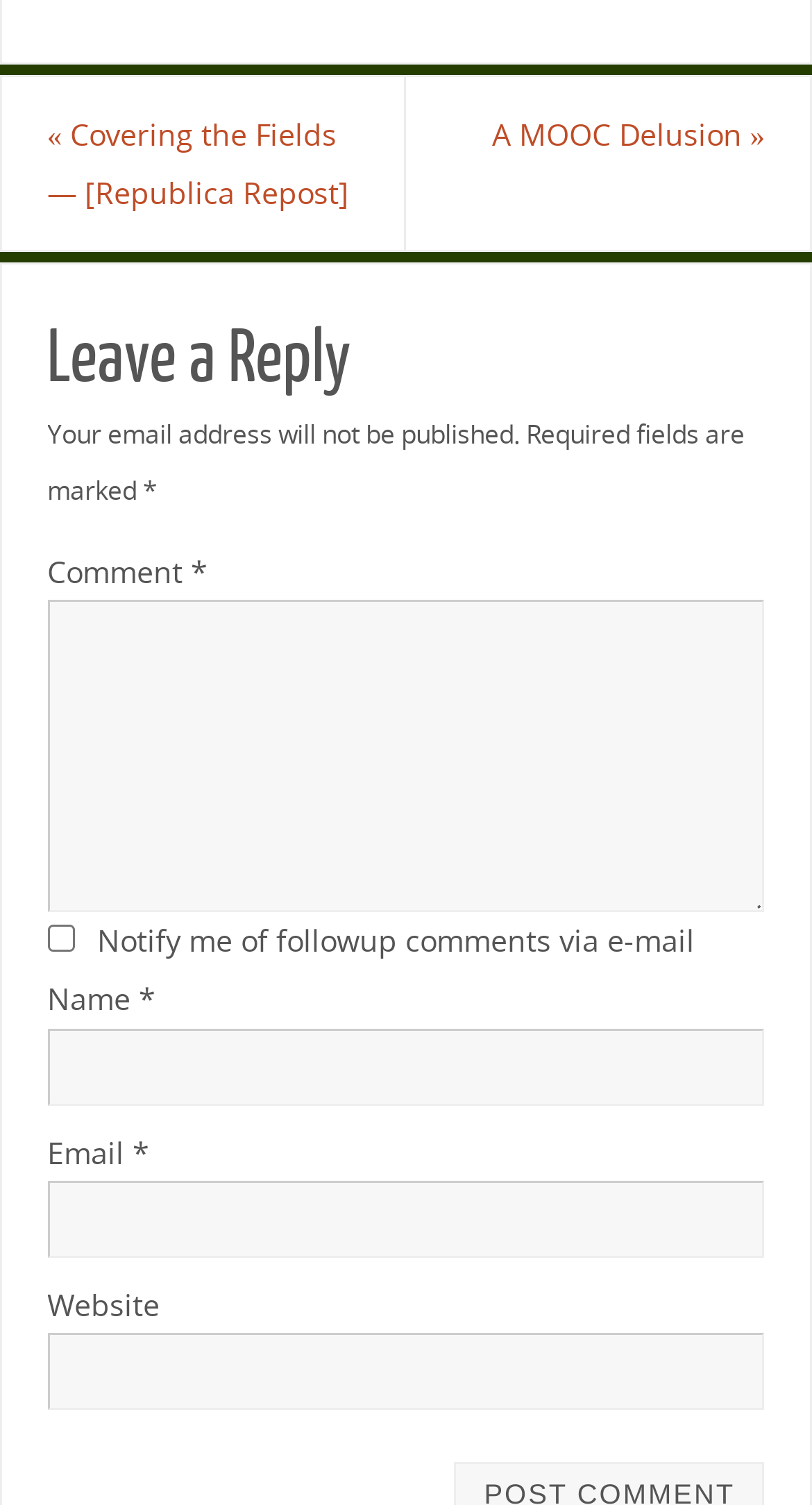Provide a short answer using a single word or phrase for the following question: 
What is the purpose of the 'Leave a Reply' heading?

Comment section